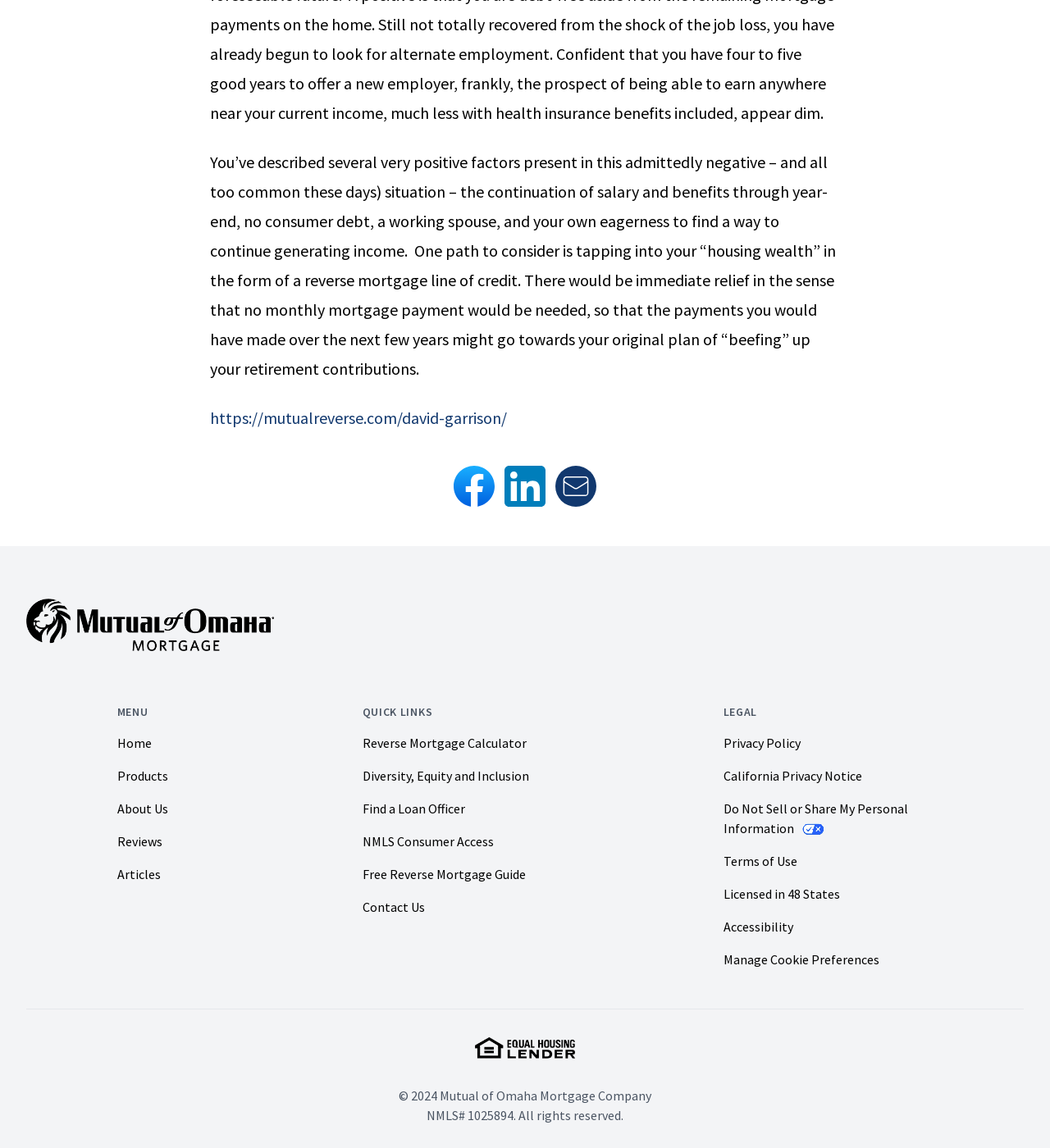Please provide a brief answer to the question using only one word or phrase: 
What is the relationship between the user's housing wealth and a reverse mortgage?

Can be used to tap into